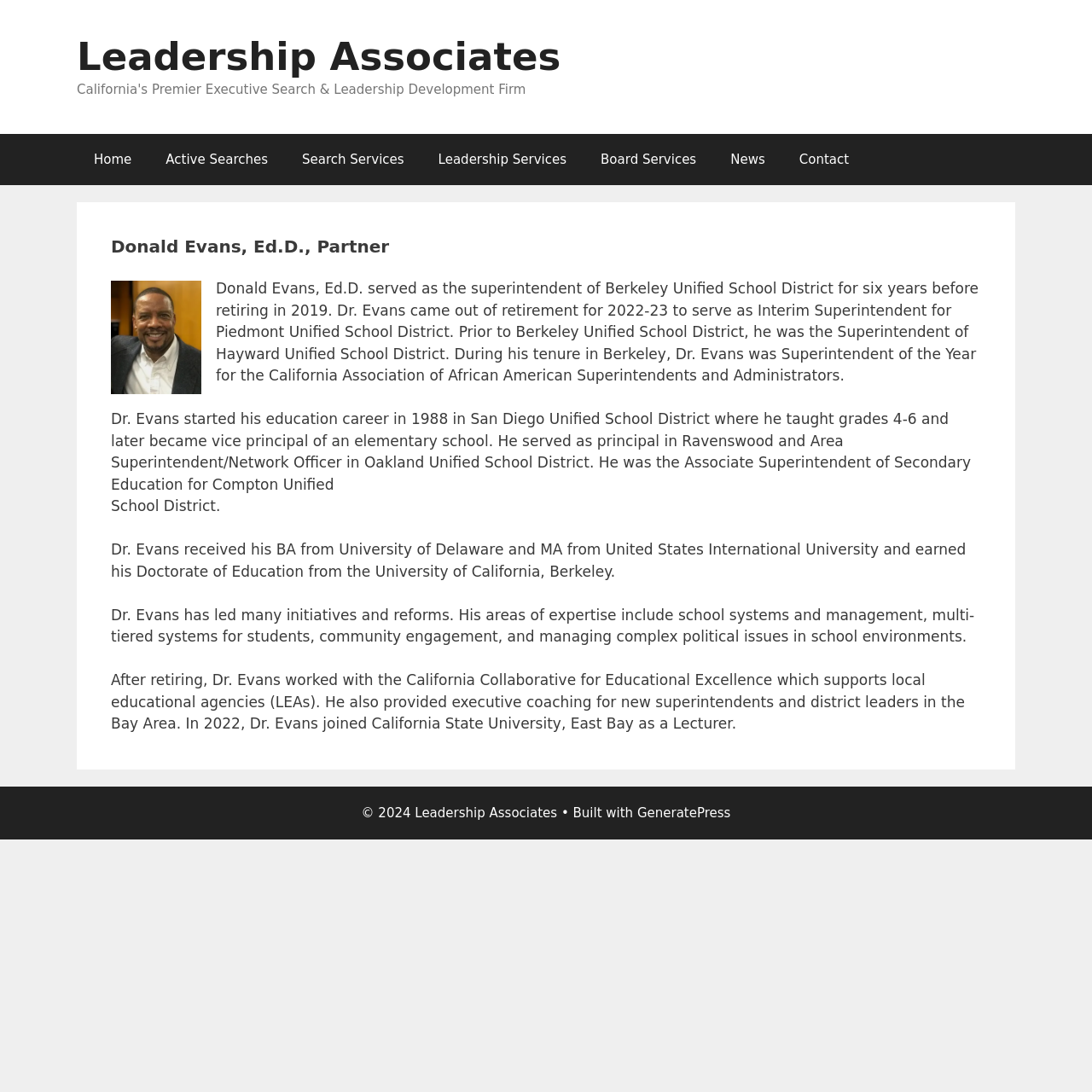Locate the UI element described by www.law.pepperdine.edu and provide its bounding box coordinates. Use the format (top-left x, top-left y, bottom-right x, bottom-right y) with all values as floating point numbers between 0 and 1.

None